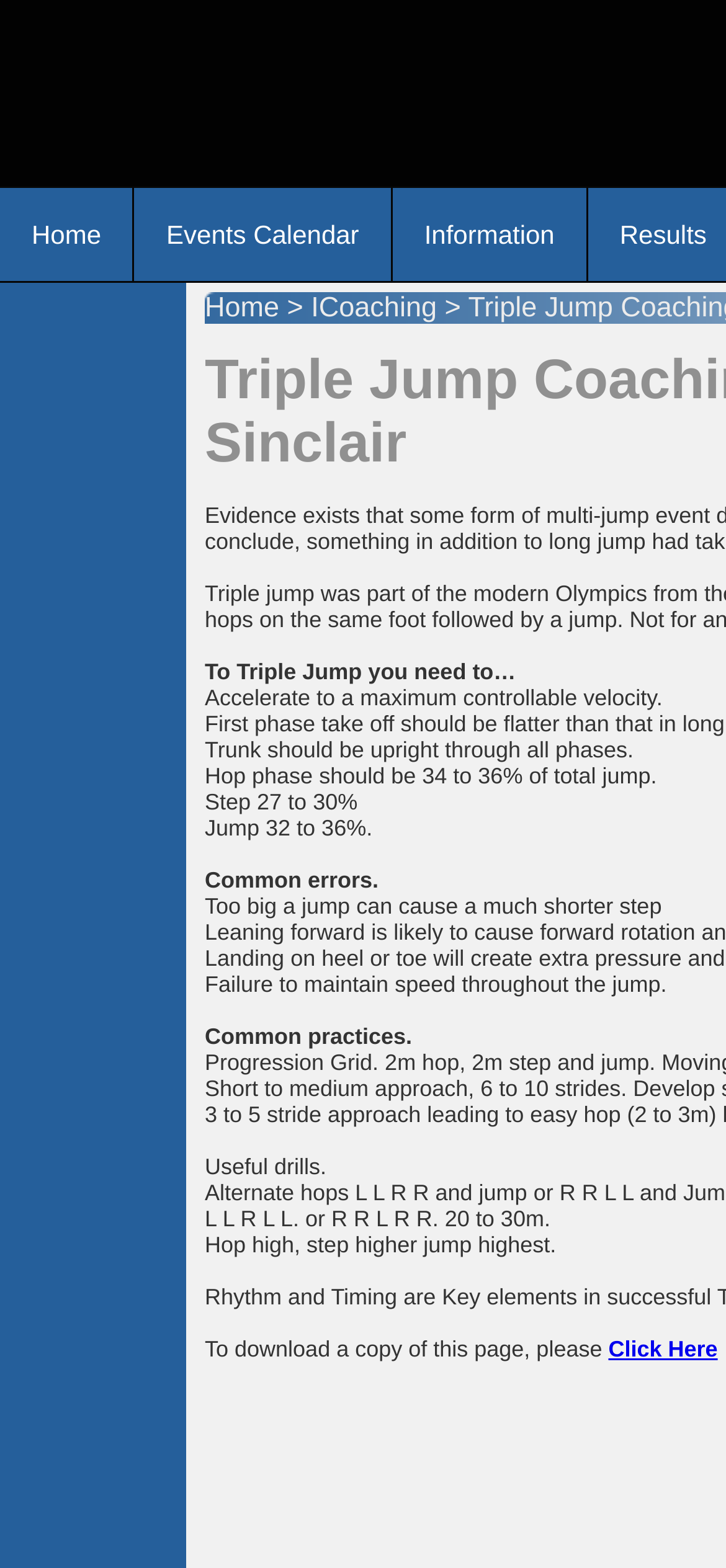Refer to the element description Home and identify the corresponding bounding box in the screenshot. Format the coordinates as (top-left x, top-left y, bottom-right x, bottom-right y) with values in the range of 0 to 1.

[0.0, 0.12, 0.186, 0.179]